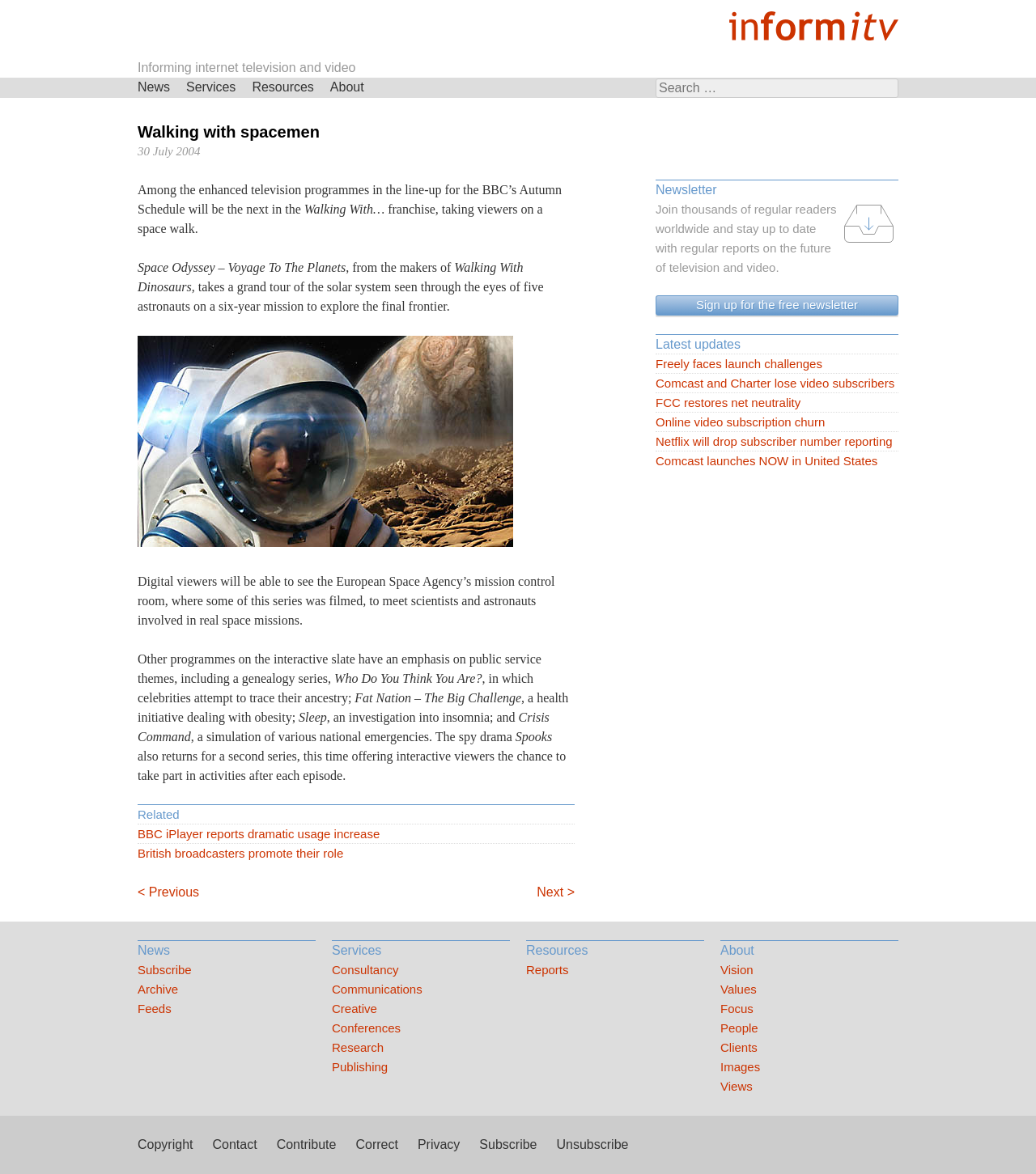Determine the bounding box coordinates of the area to click in order to meet this instruction: "Click on the 'Why Choose Wood?' link".

None